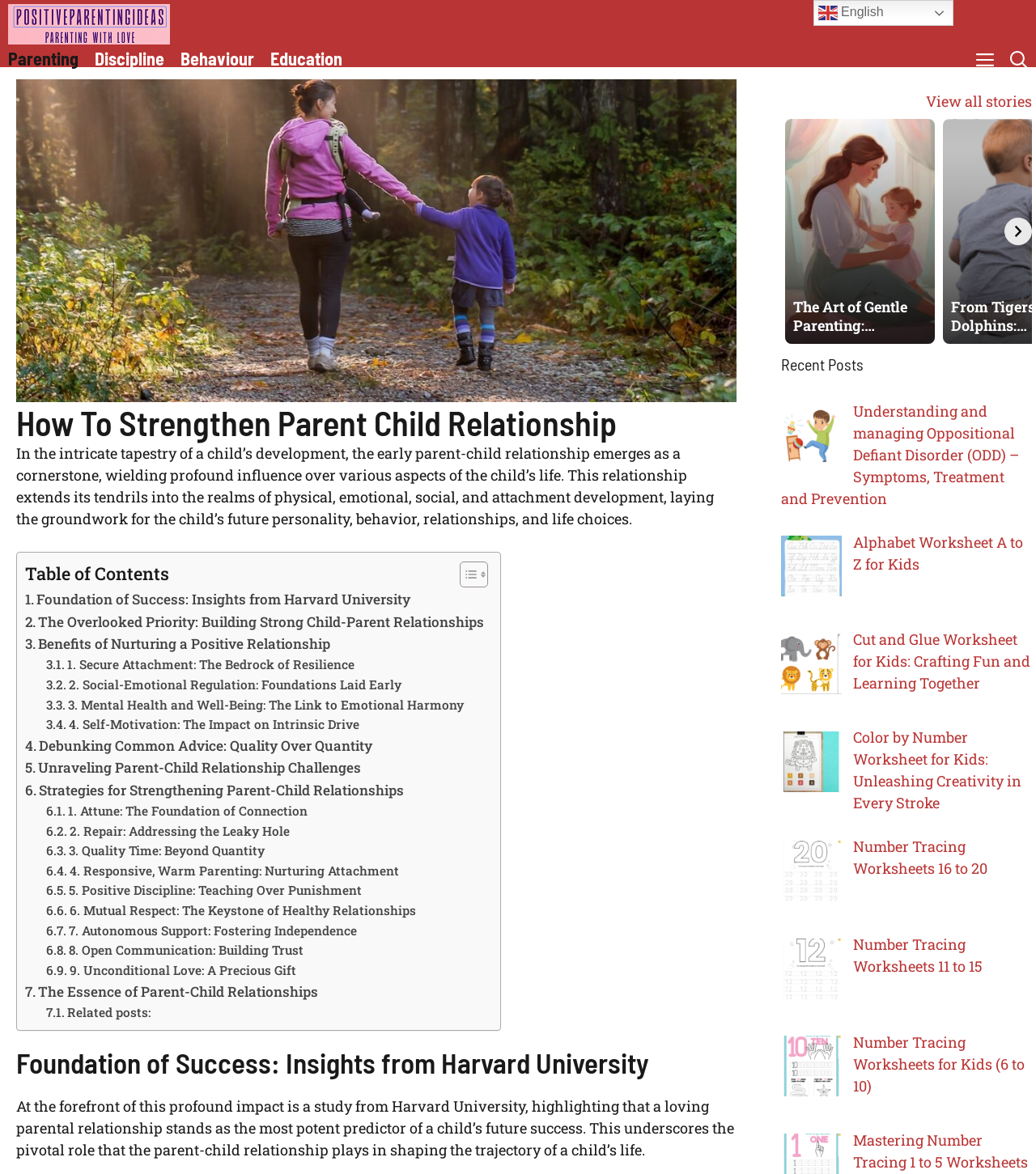Calculate the bounding box coordinates of the UI element given the description: "3. Quality Time: Beyond Quantity".

[0.044, 0.716, 0.255, 0.733]